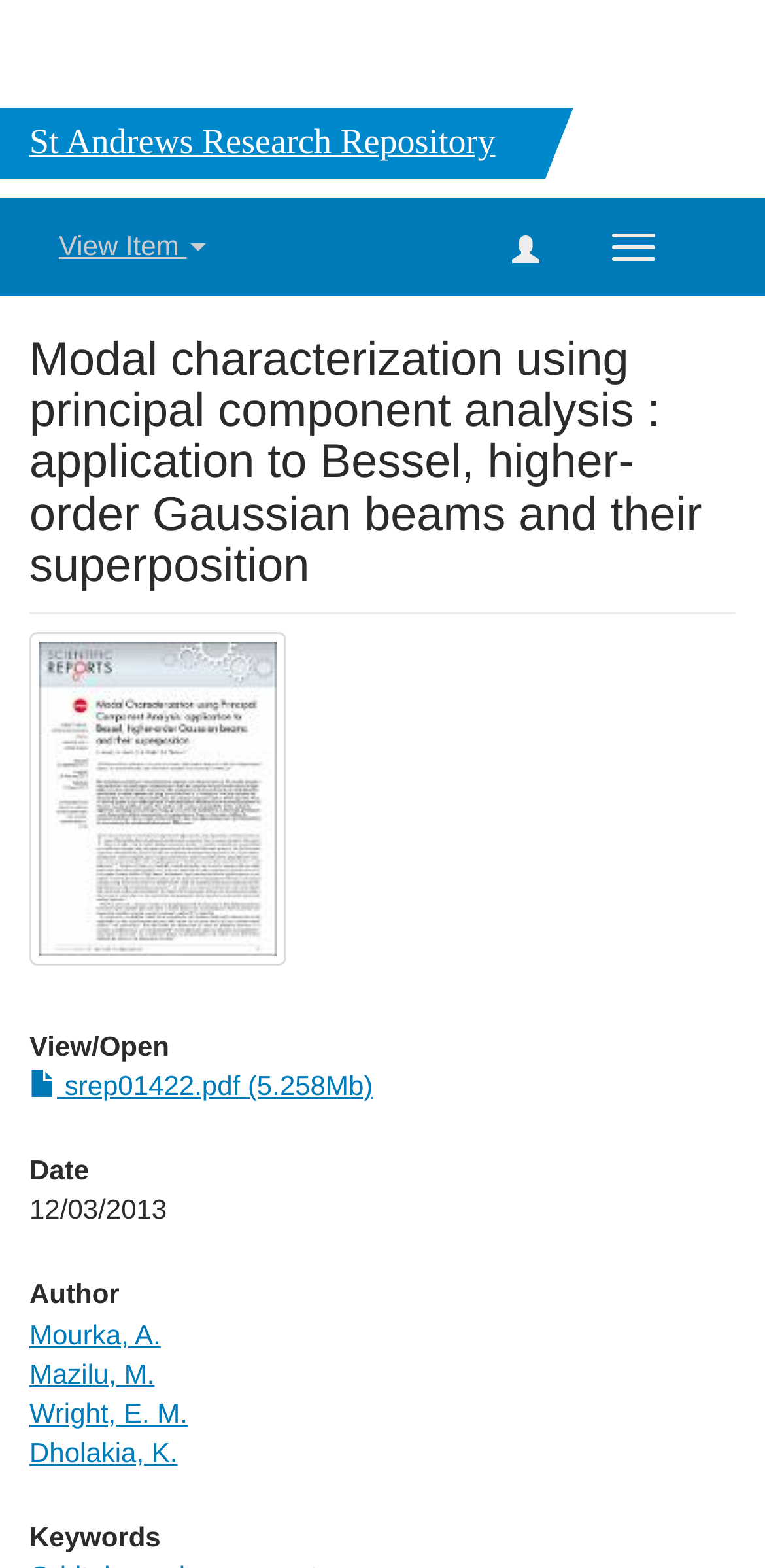Please indicate the bounding box coordinates of the element's region to be clicked to achieve the instruction: "View the thumbnail". Provide the coordinates as four float numbers between 0 and 1, i.e., [left, top, right, bottom].

[0.038, 0.403, 0.374, 0.615]